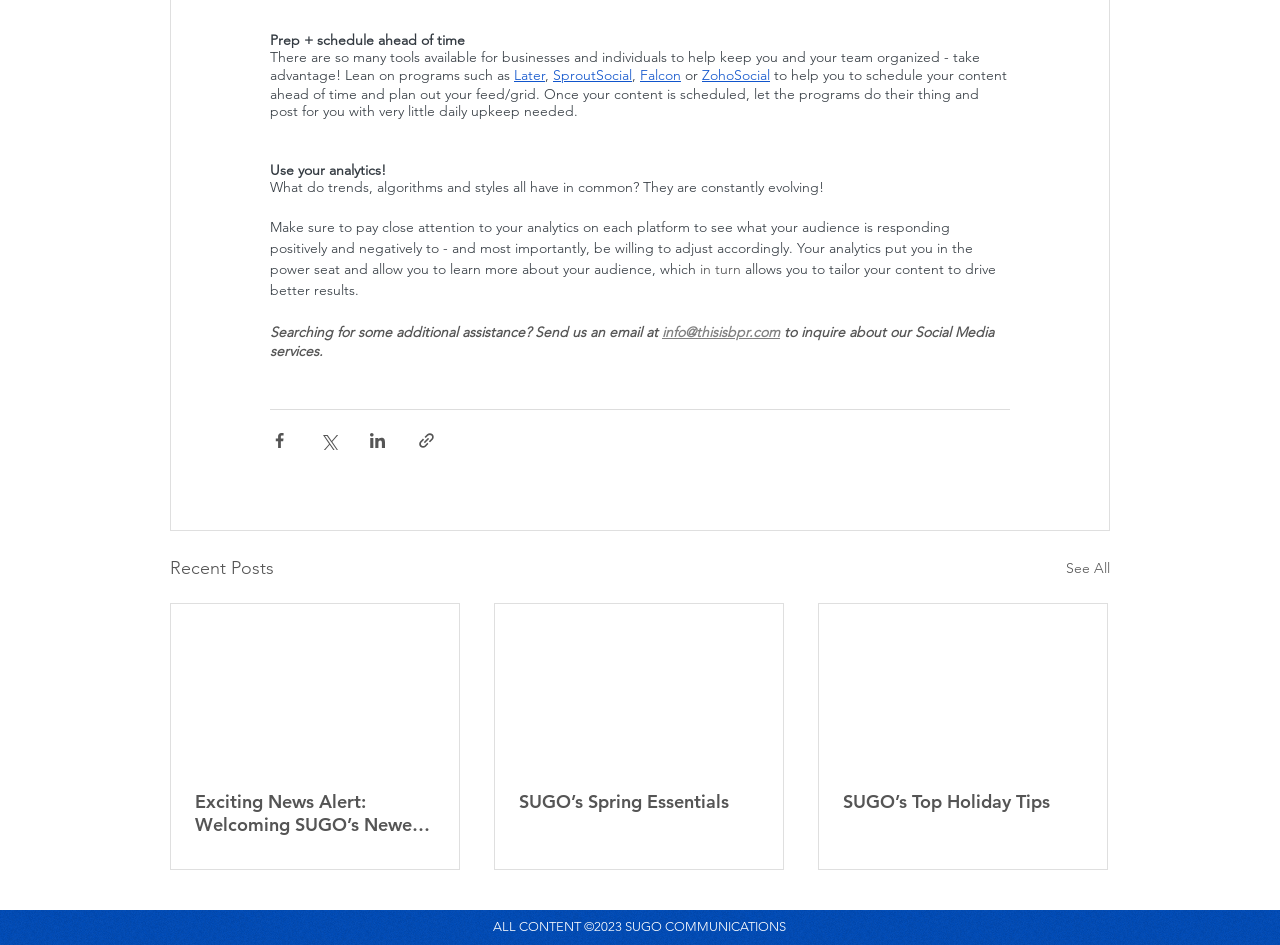Identify the bounding box coordinates for the element you need to click to achieve the following task: "Click on the 'Falcon' link". Provide the bounding box coordinates as four float numbers between 0 and 1, in the form [left, top, right, bottom].

[0.5, 0.07, 0.532, 0.089]